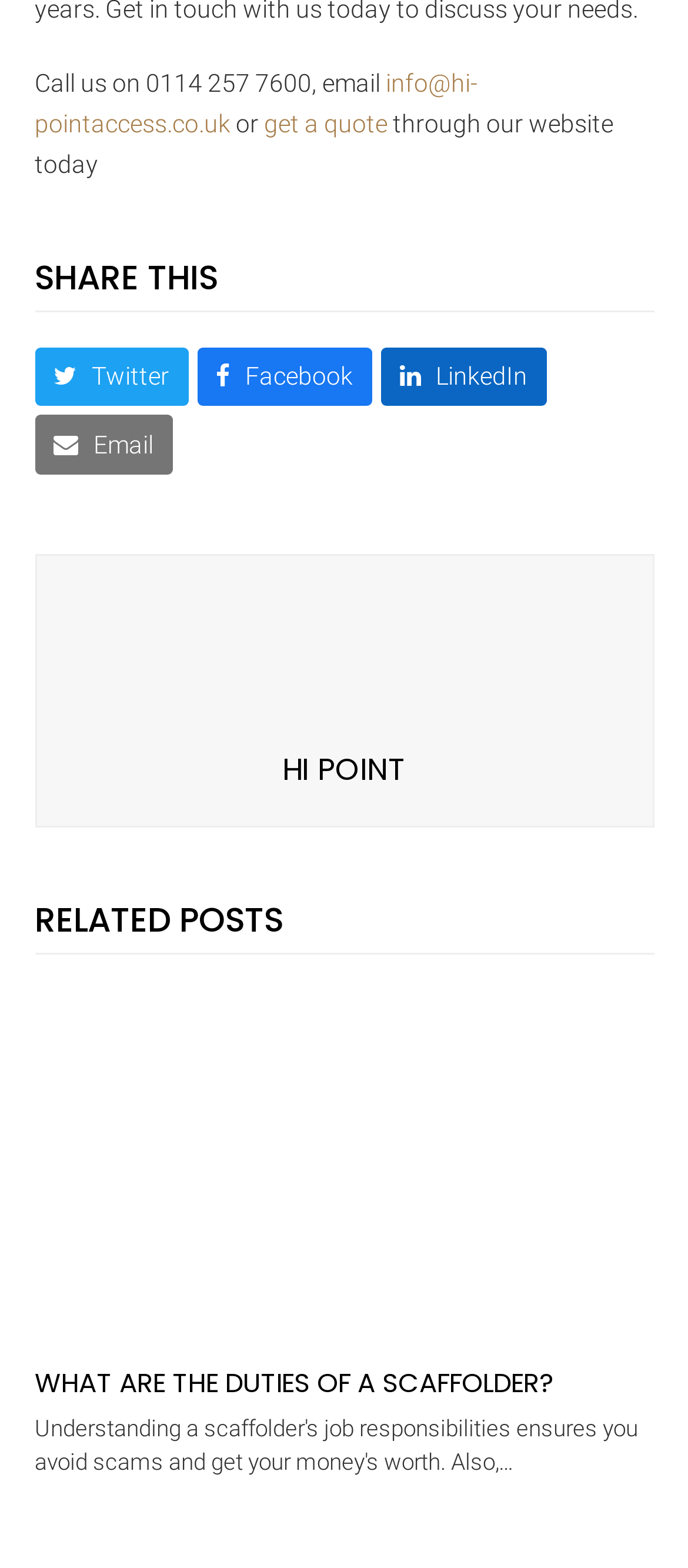Return the bounding box coordinates of the UI element that corresponds to this description: "title="Visit Author Page"". The coordinates must be given as four float numbers in the range of 0 and 1, [left, top, right, bottom].

[0.41, 0.405, 0.59, 0.423]